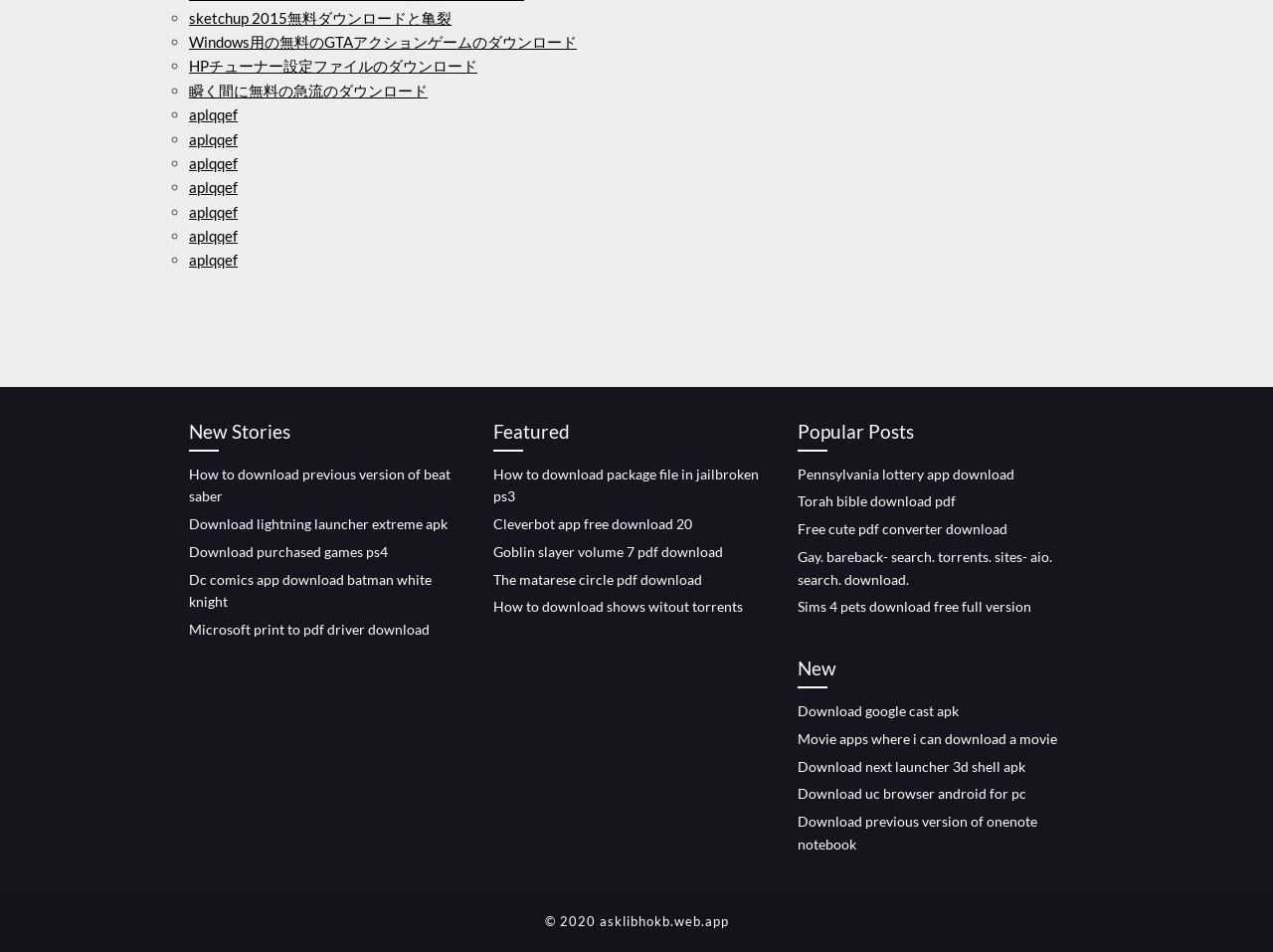Respond with a single word or phrase to the following question: What is the website primarily used for?

Downloading files